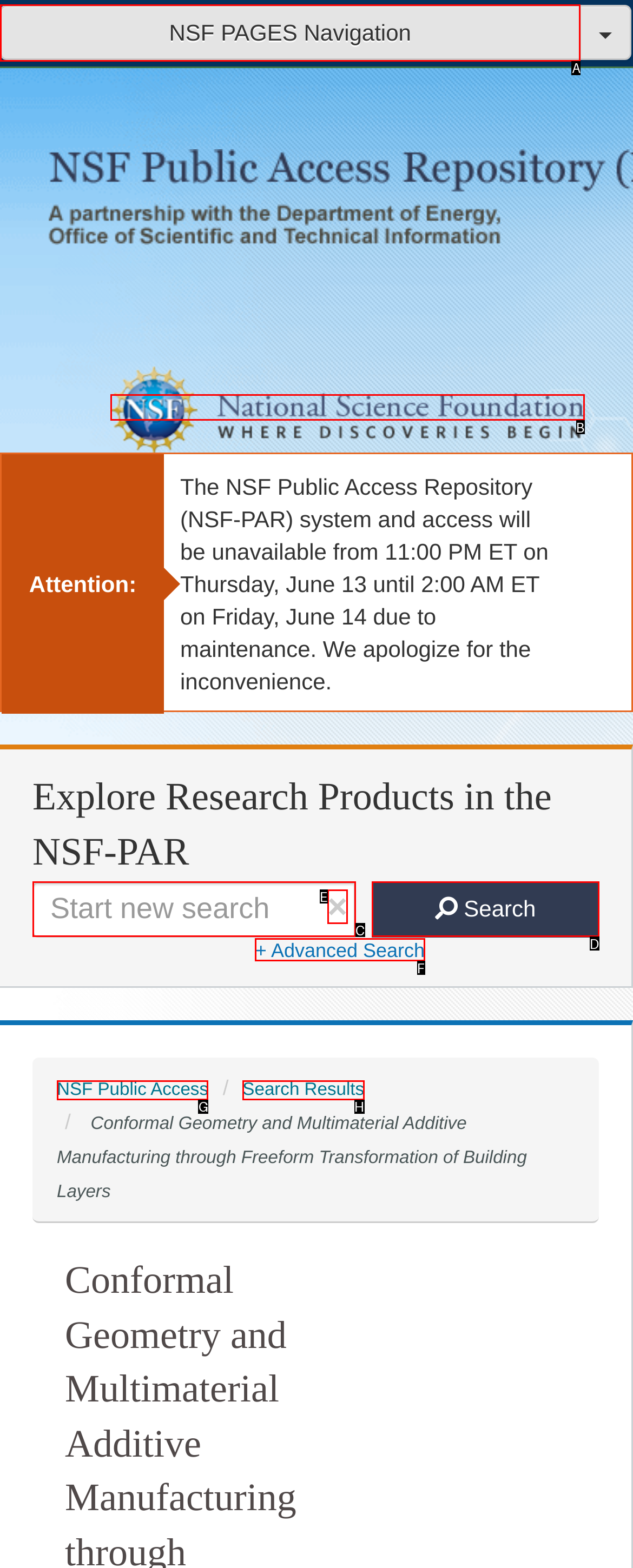Determine the letter of the UI element that will complete the task: Click NSF PAGES Navigation
Reply with the corresponding letter.

A